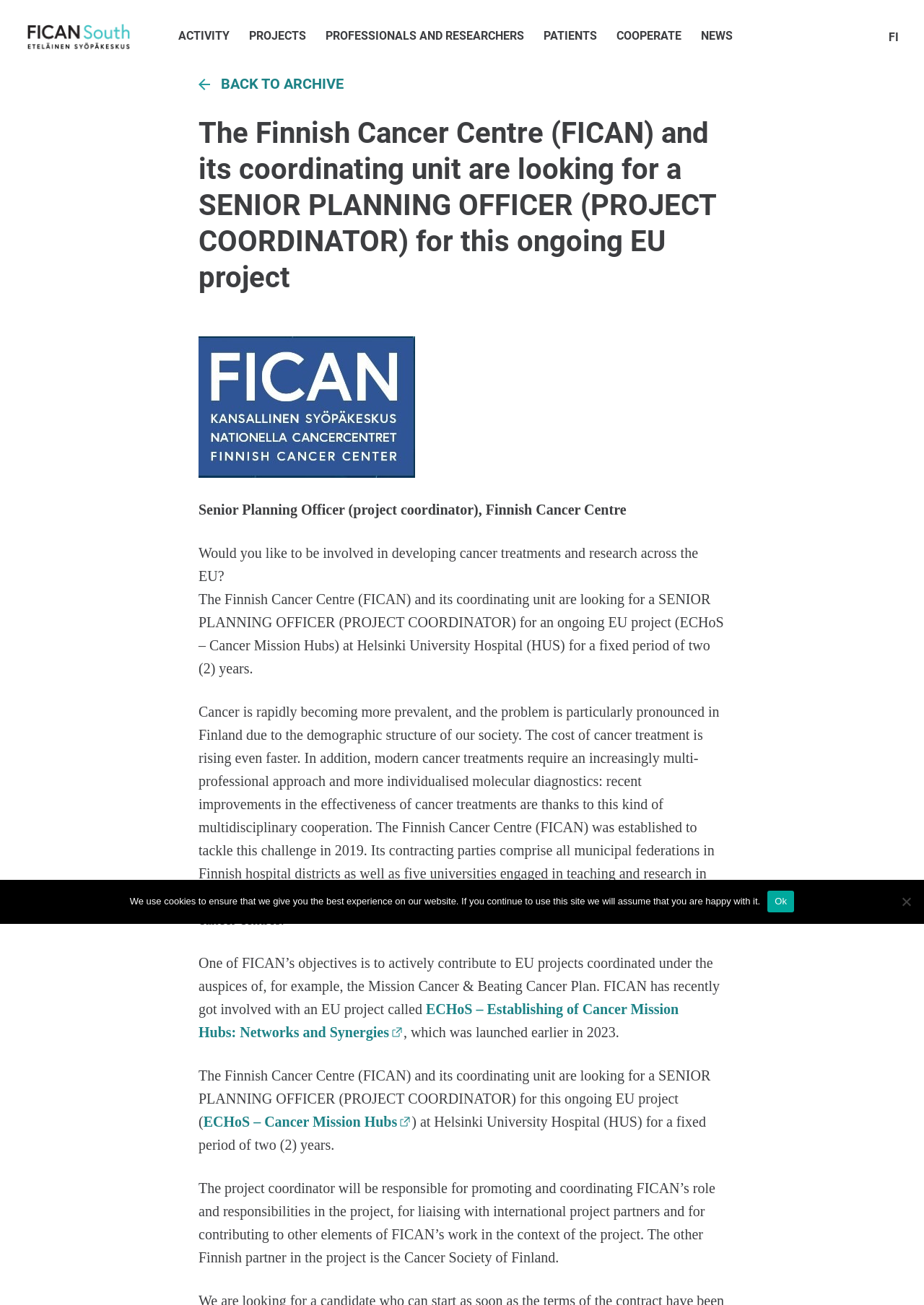Answer succinctly with a single word or phrase:
What is the job title being recruited for?

Senior Planning Officer